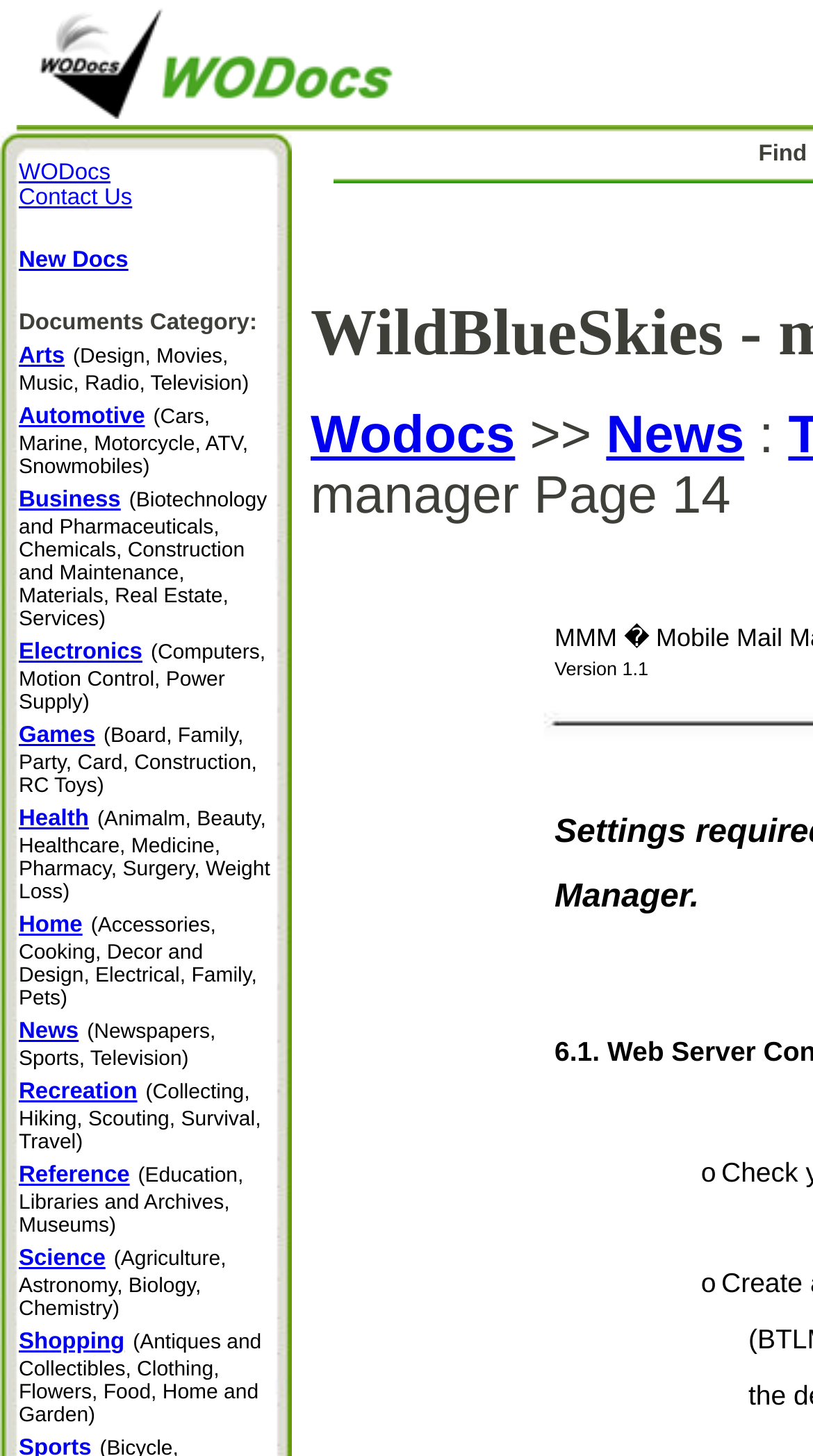What is the first category listed?
Please answer the question as detailed as possible.

I looked at the list of categories and found that the first one is 'Arts', which is a link element located at the top of the page.